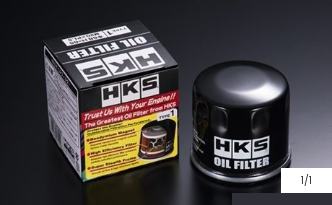What is the shape of the HKS Oil Filter?
Utilize the information in the image to give a detailed answer to the question.

The caption explicitly states that the filter is a 'cylindrical object', which implies that its shape is cylindrical.